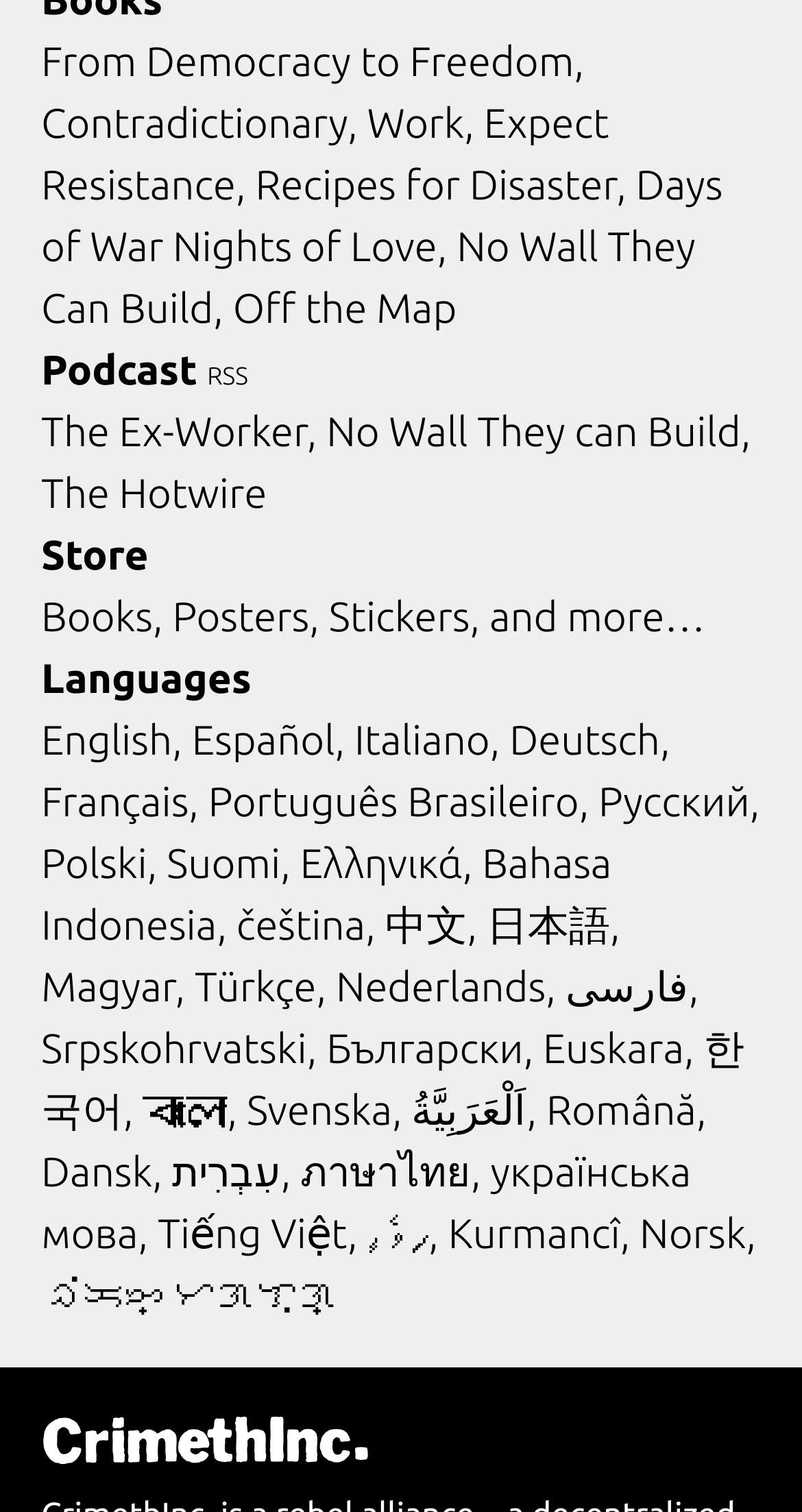Respond to the following question with a brief word or phrase:
Is this webpage related to a specific ideology or movement?

Anarchist